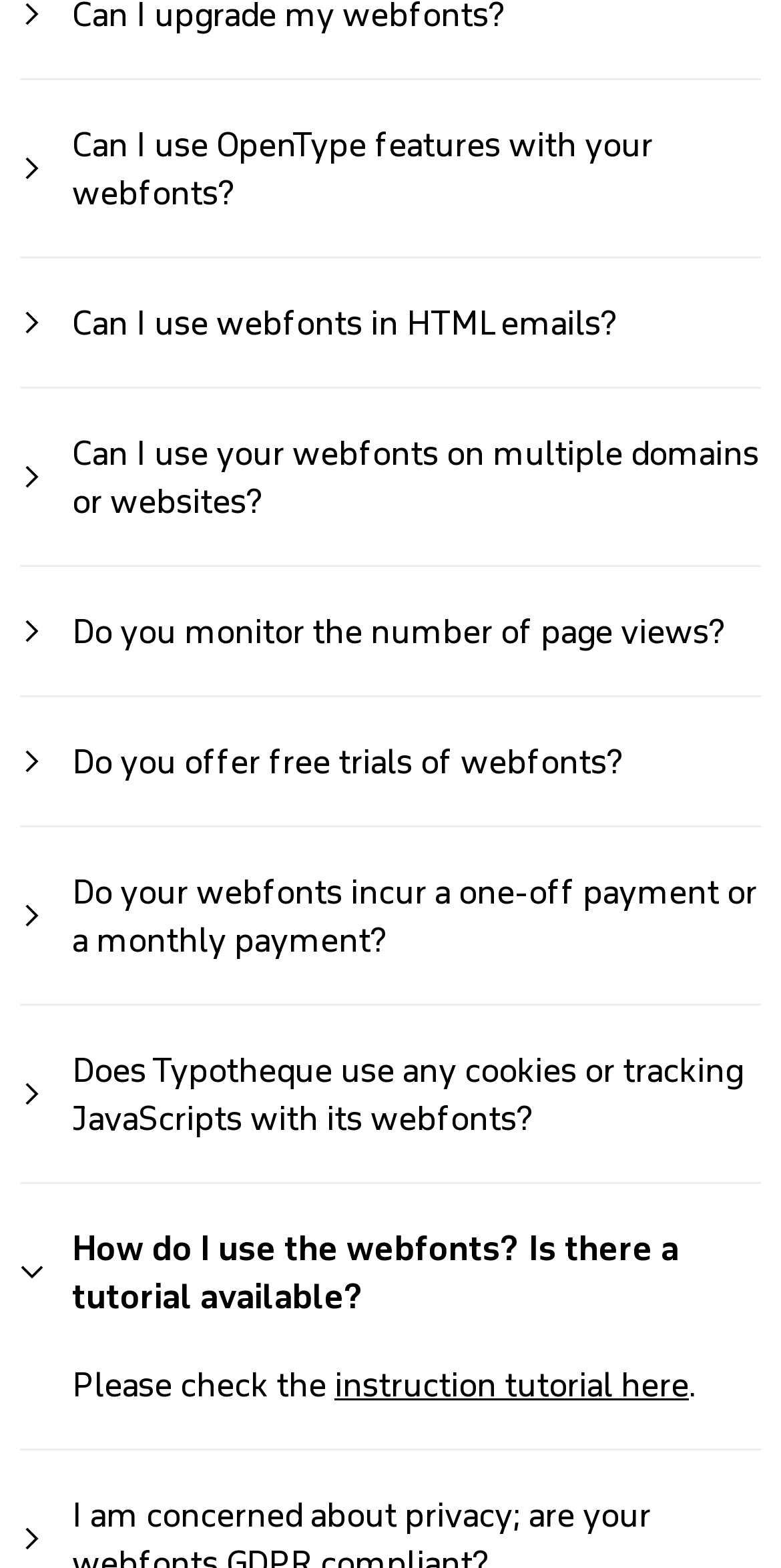Can I upgrade from a free trial to a paid licence?
Look at the screenshot and respond with one word or a short phrase.

Yes